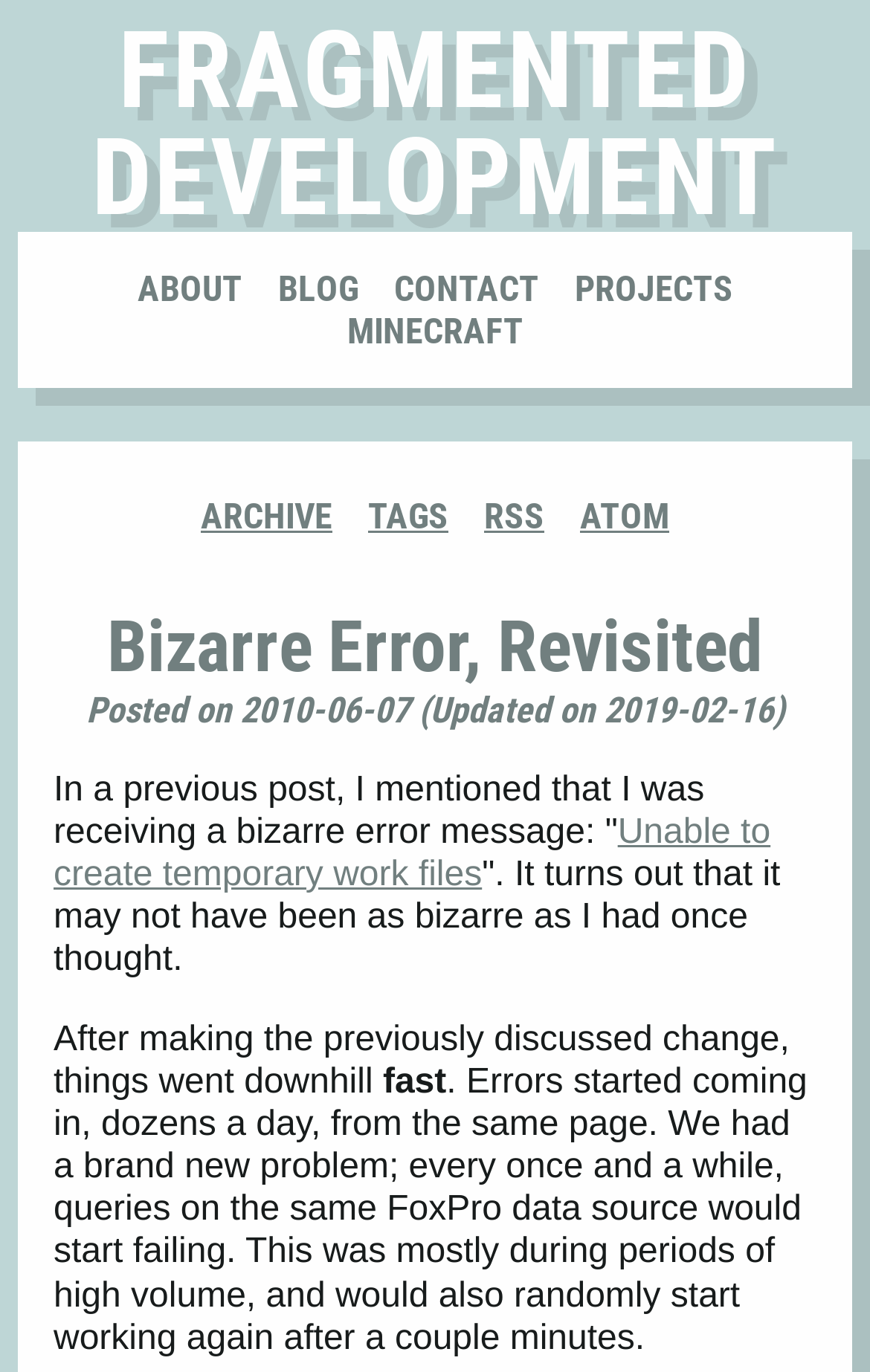Provide a brief response using a word or short phrase to this question:
What is the frequency of errors mentioned?

Dozens a day